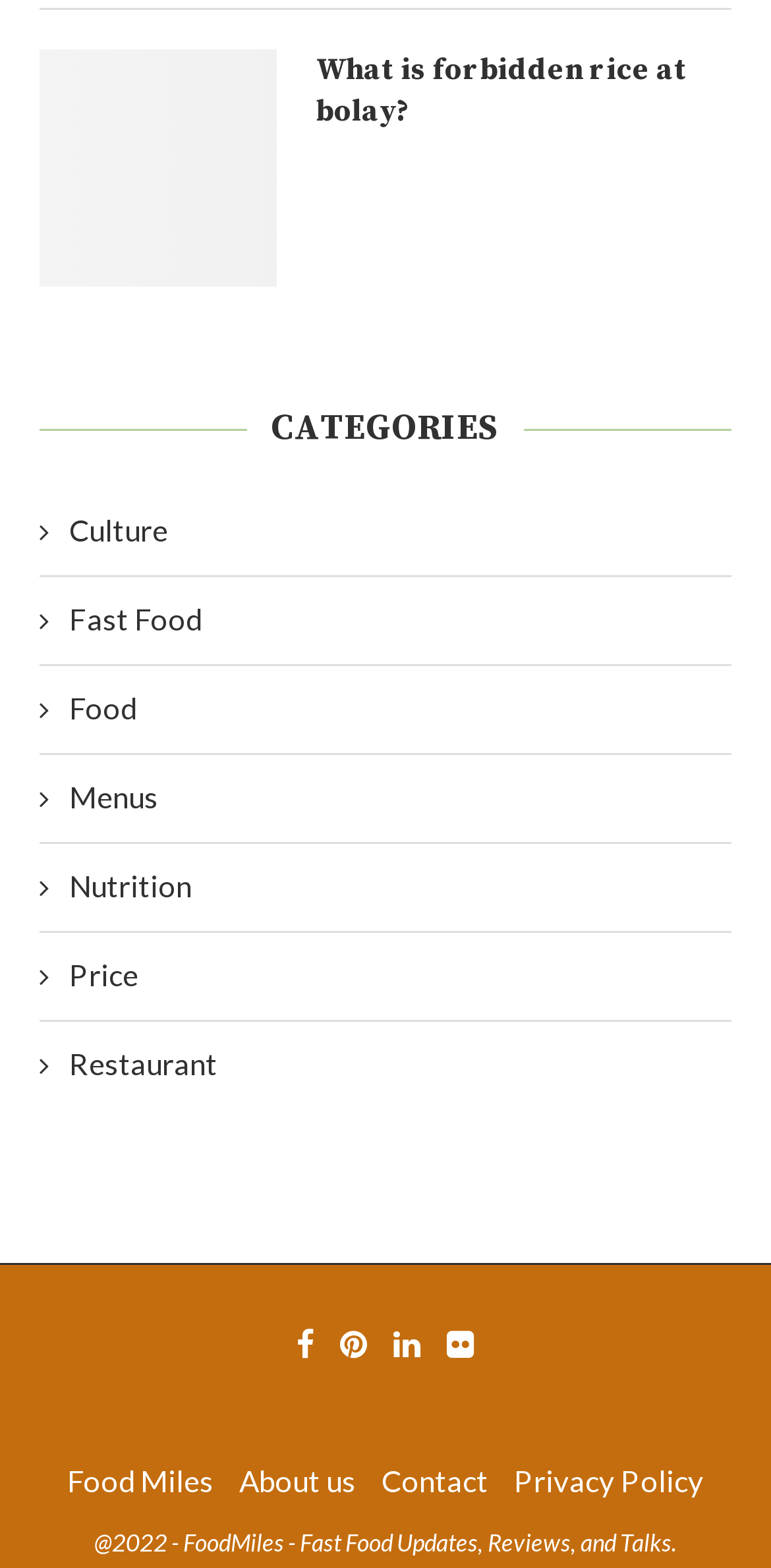Pinpoint the bounding box coordinates of the clickable element needed to complete the instruction: "Check the 'Food Miles' link". The coordinates should be provided as four float numbers between 0 and 1: [left, top, right, bottom].

[0.087, 0.933, 0.277, 0.956]